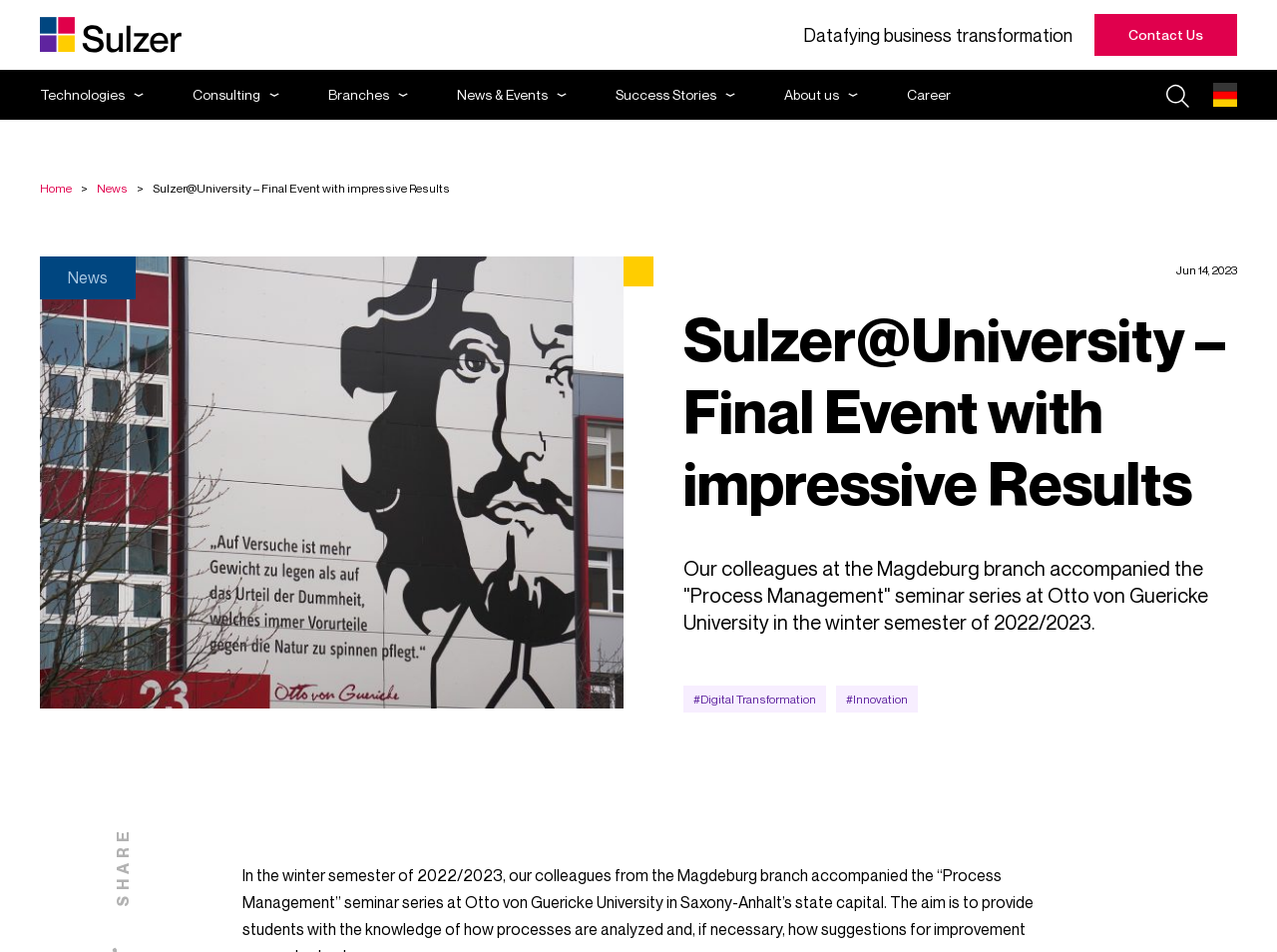Please provide the bounding box coordinates for the element that needs to be clicked to perform the instruction: "Go to the 'News' page". The coordinates must consist of four float numbers between 0 and 1, formatted as [left, top, right, bottom].

[0.076, 0.183, 0.1, 0.212]